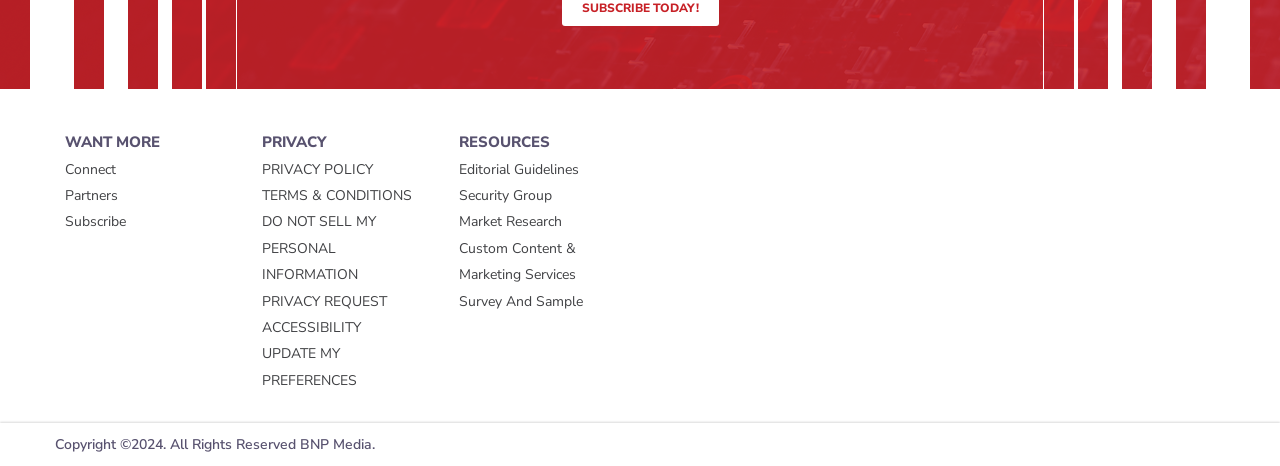Please find the bounding box coordinates of the element that you should click to achieve the following instruction: "Check Copyright information". The coordinates should be presented as four float numbers between 0 and 1: [left, top, right, bottom].

[0.043, 0.934, 0.293, 0.975]